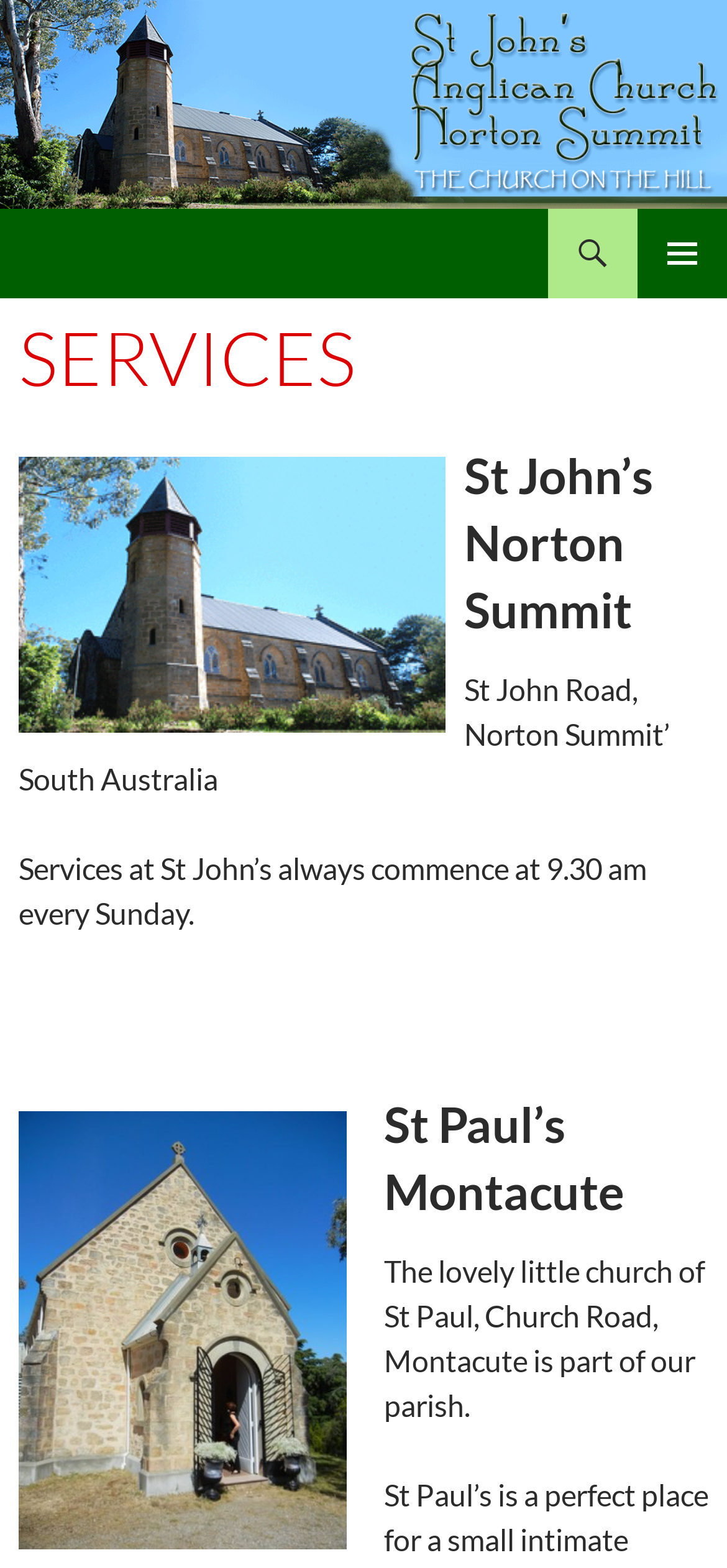Determine the main headline from the webpage and extract its text.

Adelaide Hills Anglican